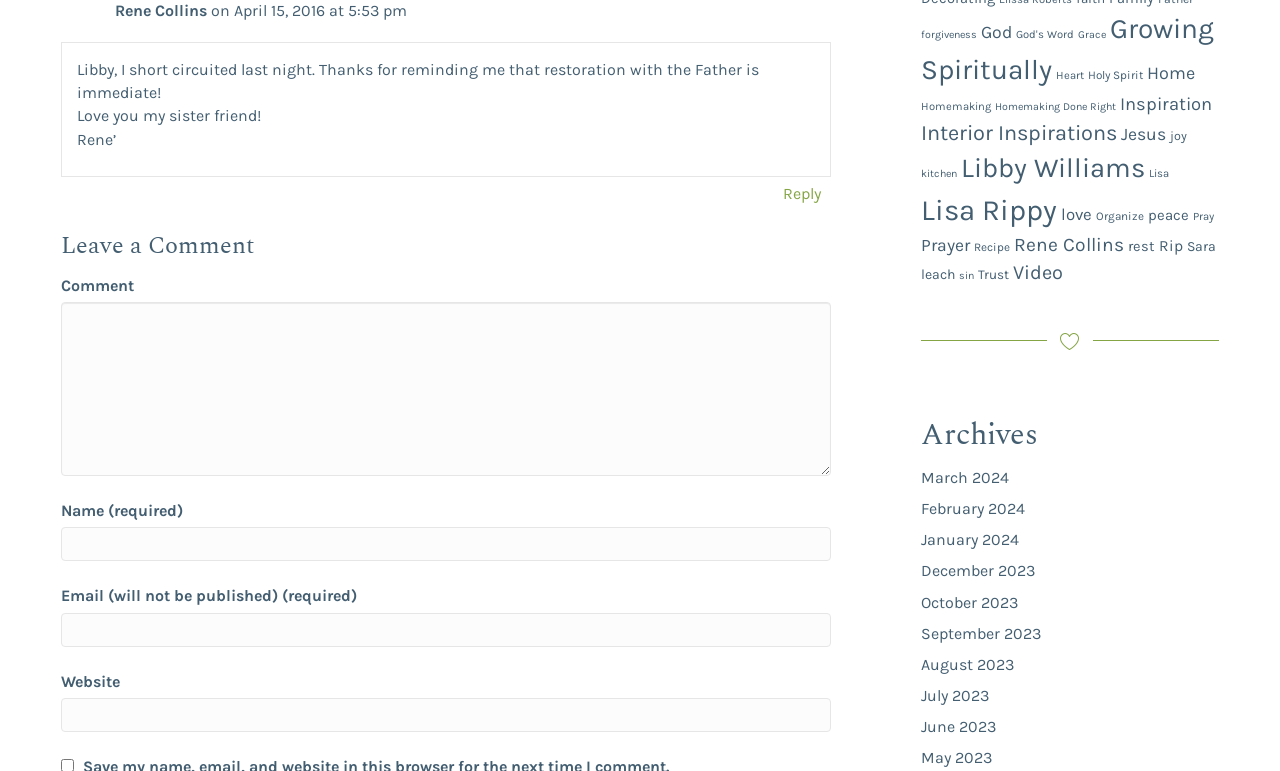Locate the bounding box of the UI element described in the following text: "parent_node: Comment name="url"".

[0.048, 0.905, 0.649, 0.949]